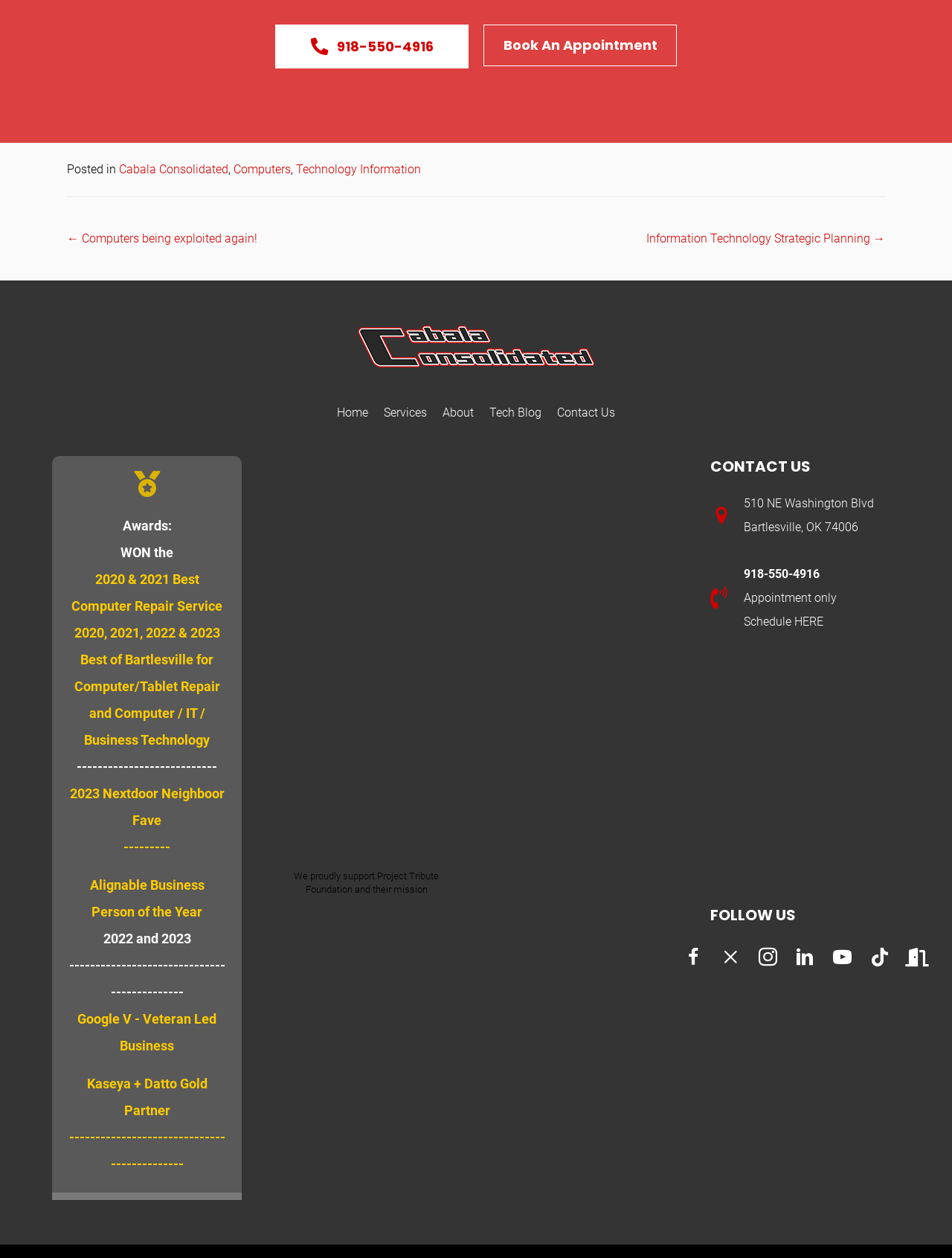How can I schedule an appointment?
Please provide a single word or phrase based on the screenshot.

Schedule HERE